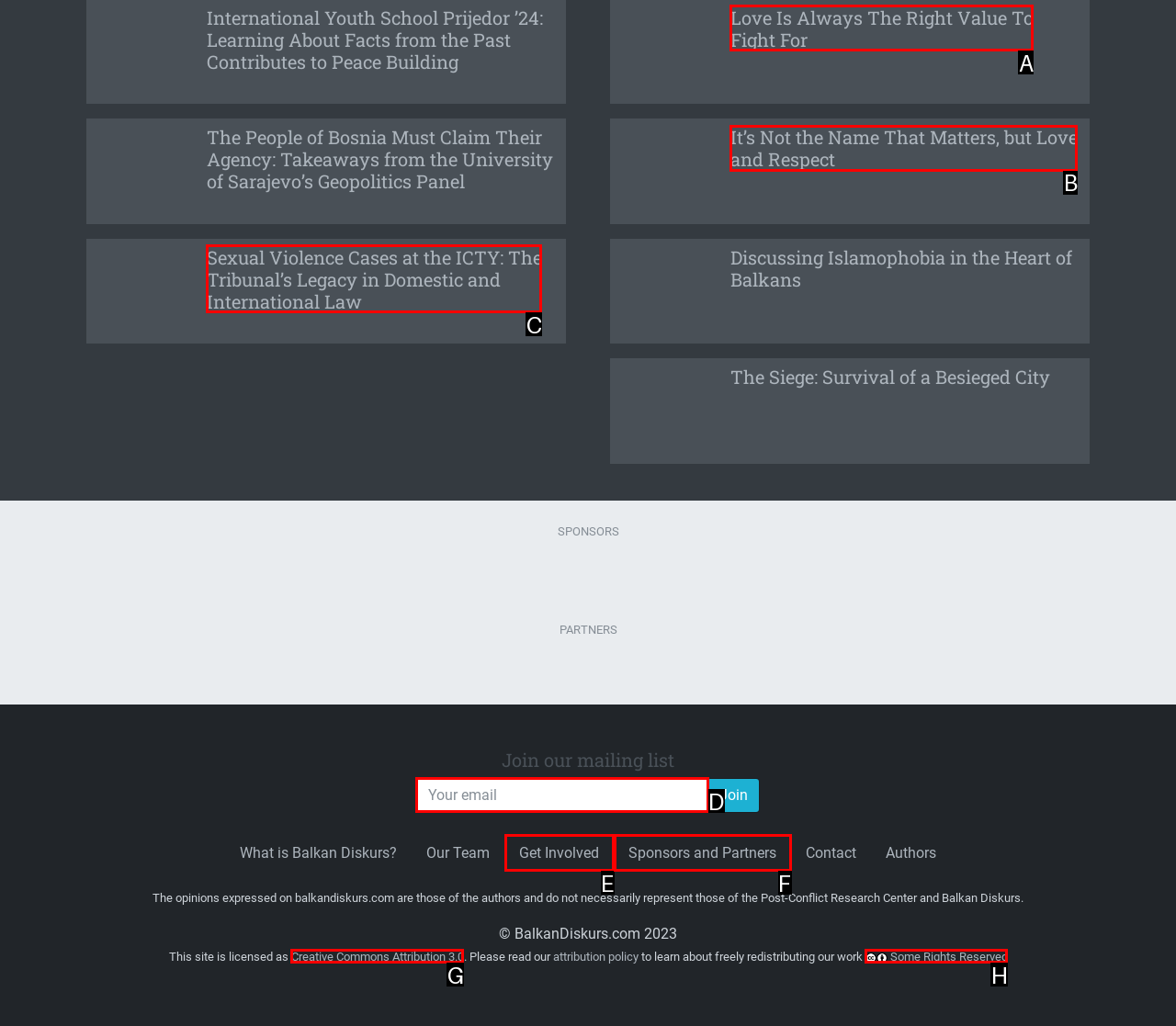Refer to the description: parent_node: Join name="EMAIL" placeholder="Your email" and choose the option that best fits. Provide the letter of that option directly from the options.

D